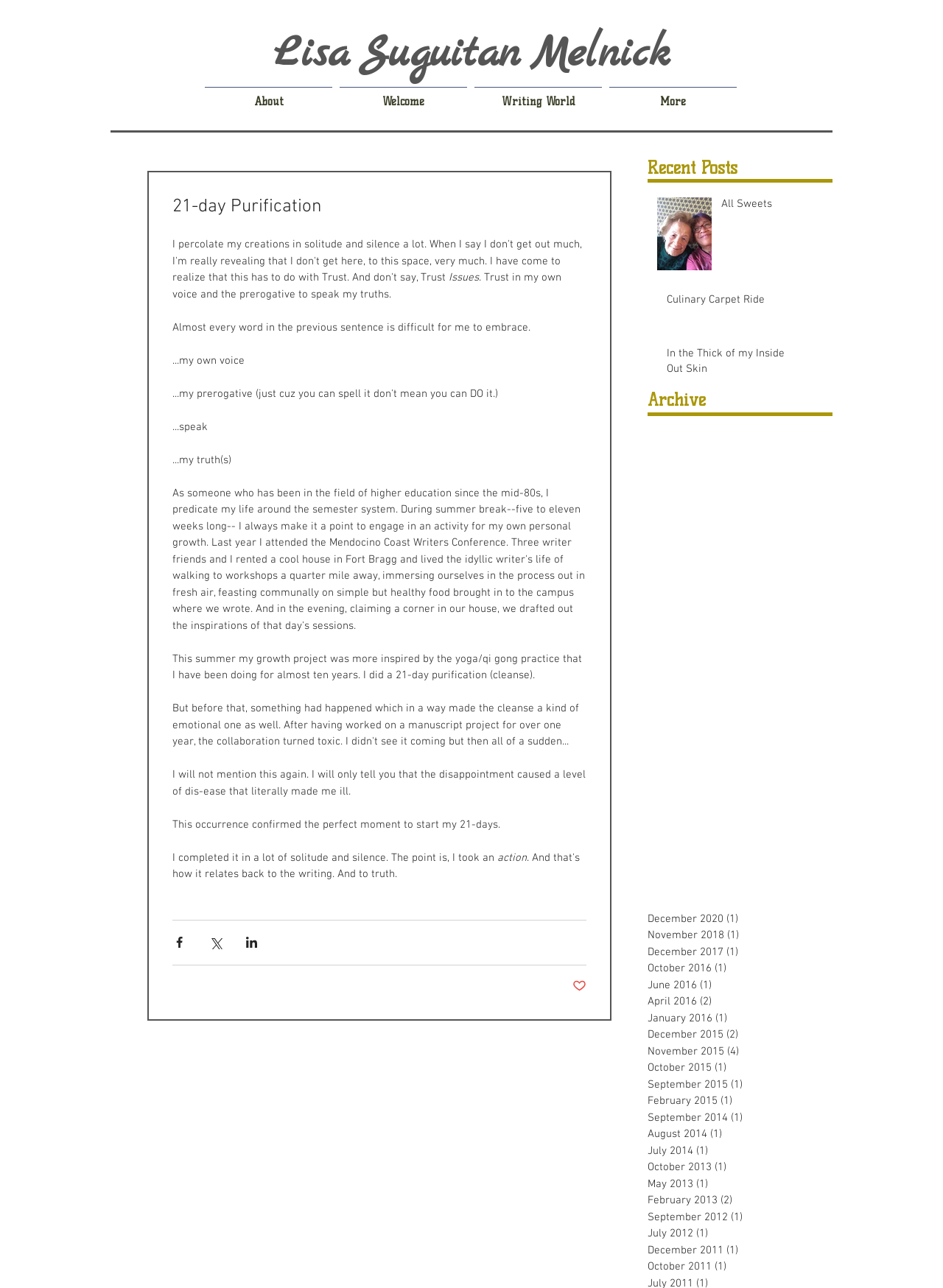What is the author's name?
Based on the image, please offer an in-depth response to the question.

The author's name is mentioned in the heading 'Lisa Suguitan Melnick' at the top of the webpage.